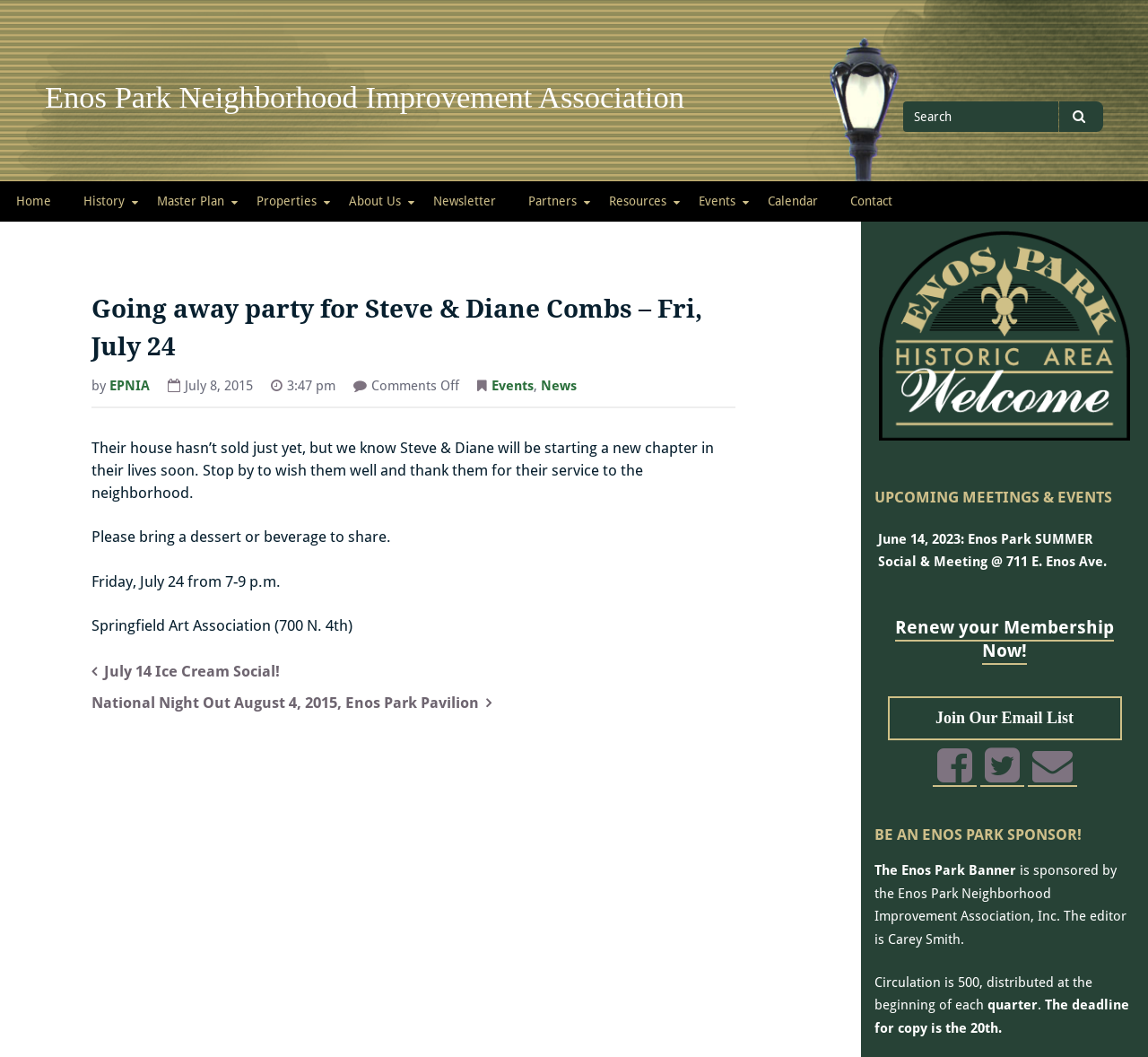Given the element description Master Plan, predict the bounding box coordinates for the UI element in the webpage screenshot. The format should be (top-left x, top-left y, bottom-right x, bottom-right y), and the values should be between 0 and 1.

[0.123, 0.172, 0.209, 0.21]